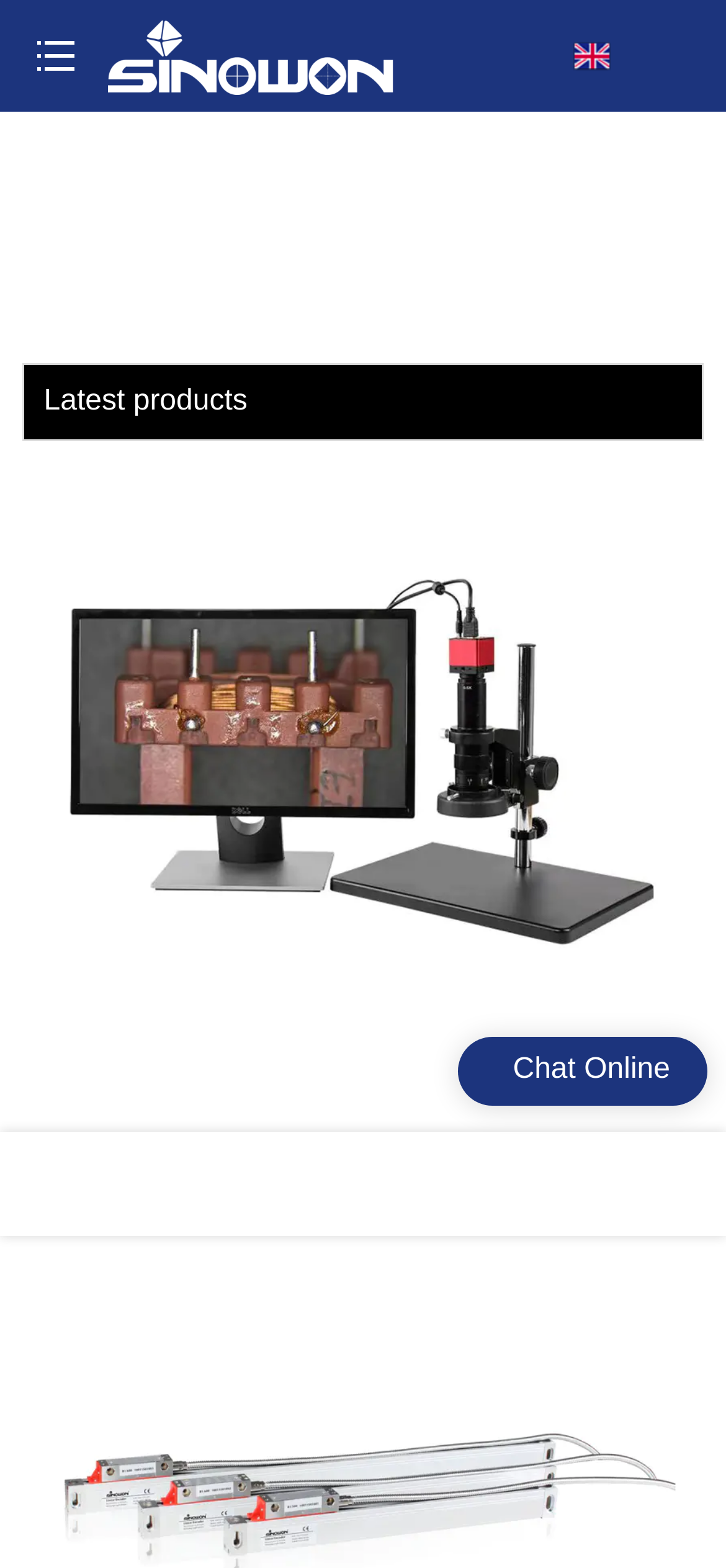What is the company name?
Give a single word or phrase answer based on the content of the image.

Sinowon